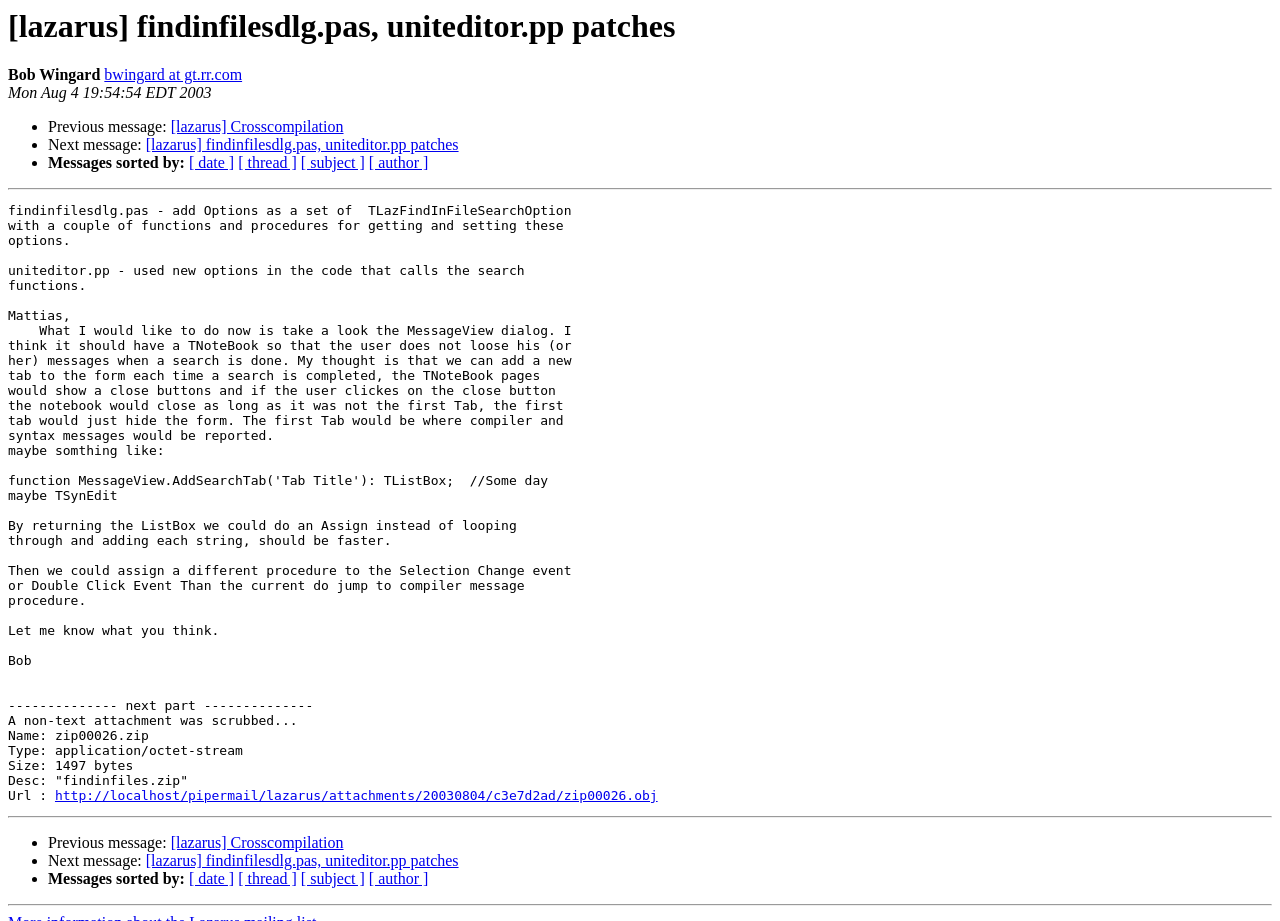Reply to the question with a single word or phrase:
What is the file type of the attachment?

application/octet-stream